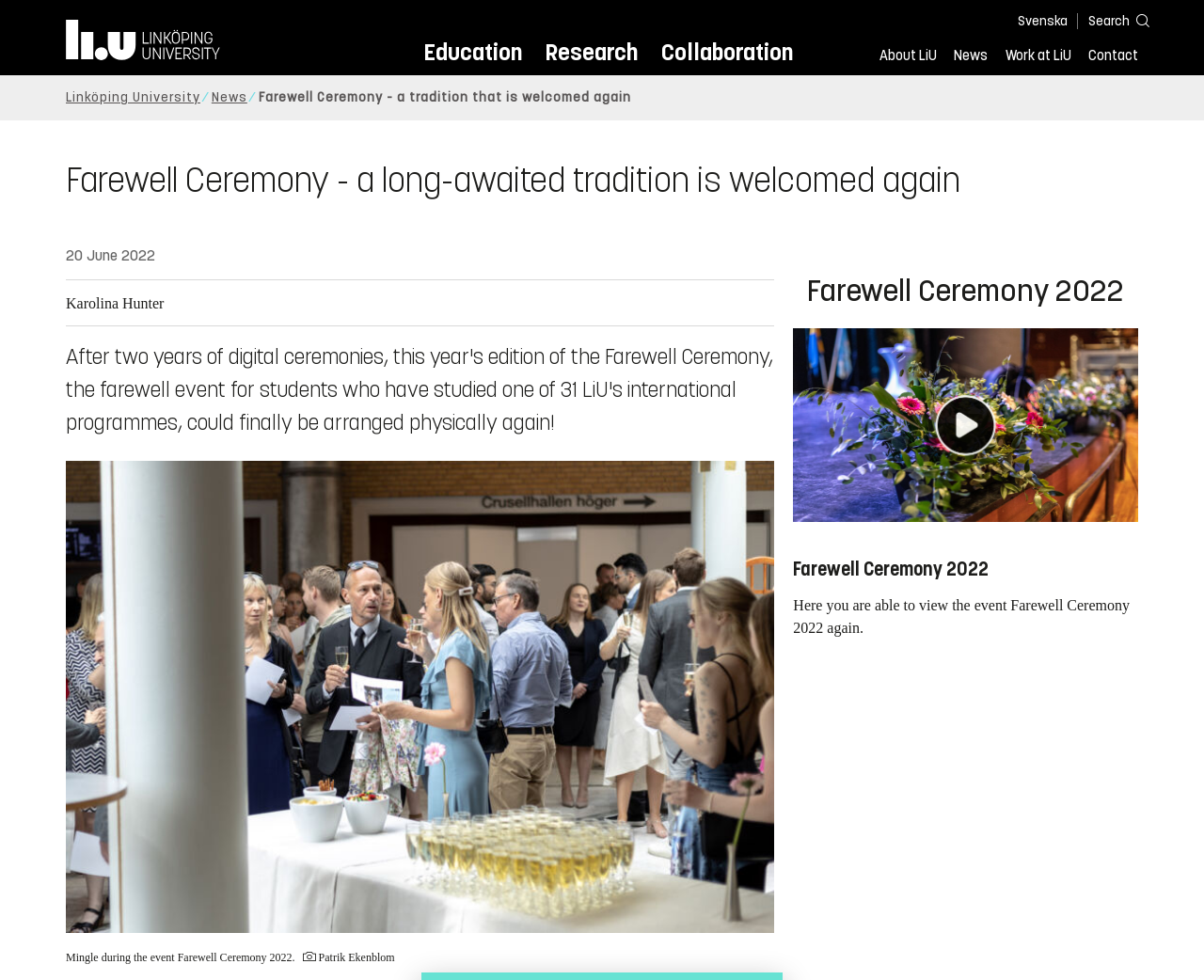Could you find the bounding box coordinates of the clickable area to complete this instruction: "Switch to Swedish language"?

[0.845, 0.013, 0.887, 0.03]